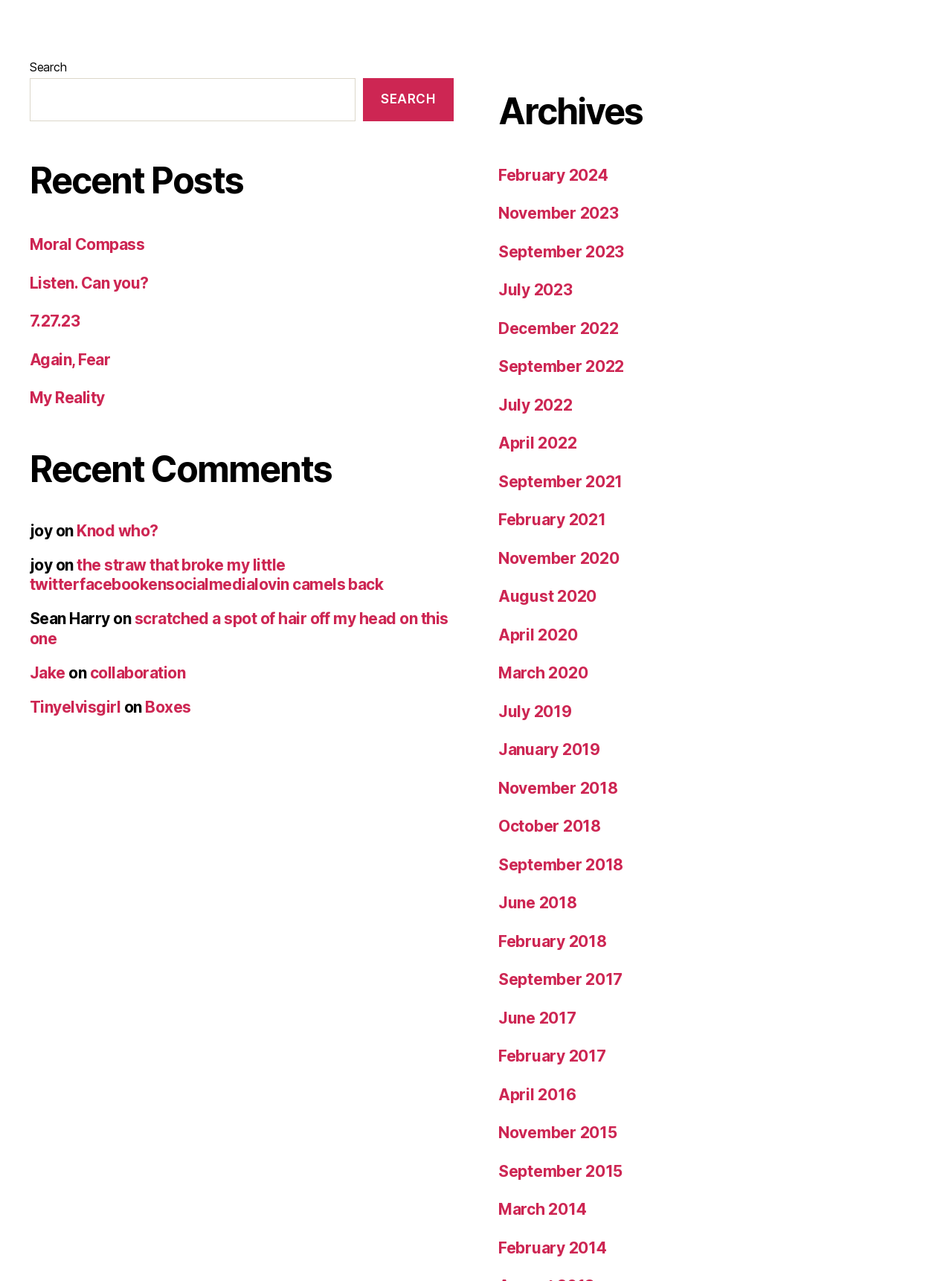Identify the bounding box coordinates of the area you need to click to perform the following instruction: "View recent post 'Moral Compass'".

[0.031, 0.184, 0.152, 0.198]